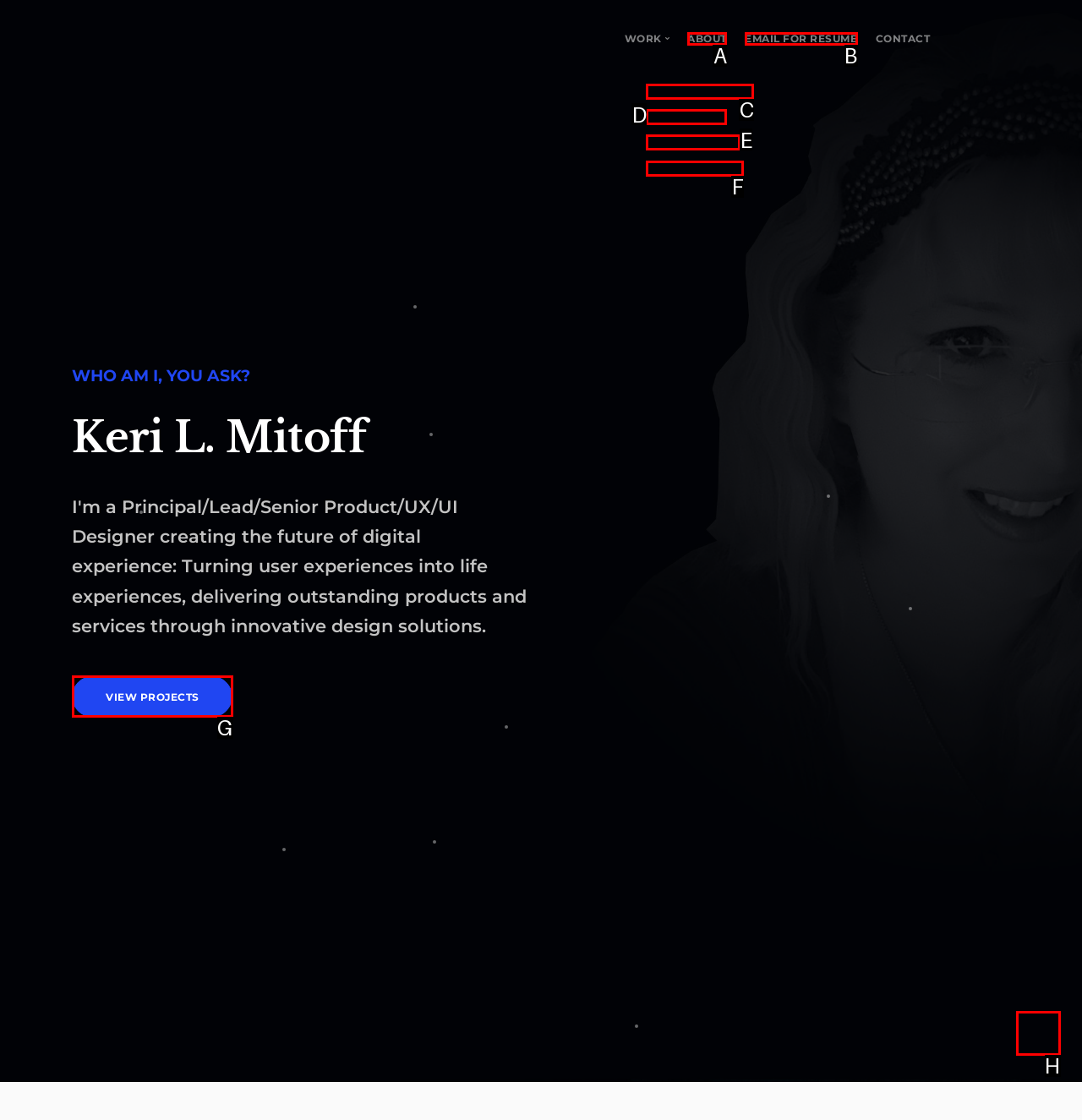Please provide the letter of the UI element that best fits the following description: Email for Resume
Respond with the letter from the given choices only.

B